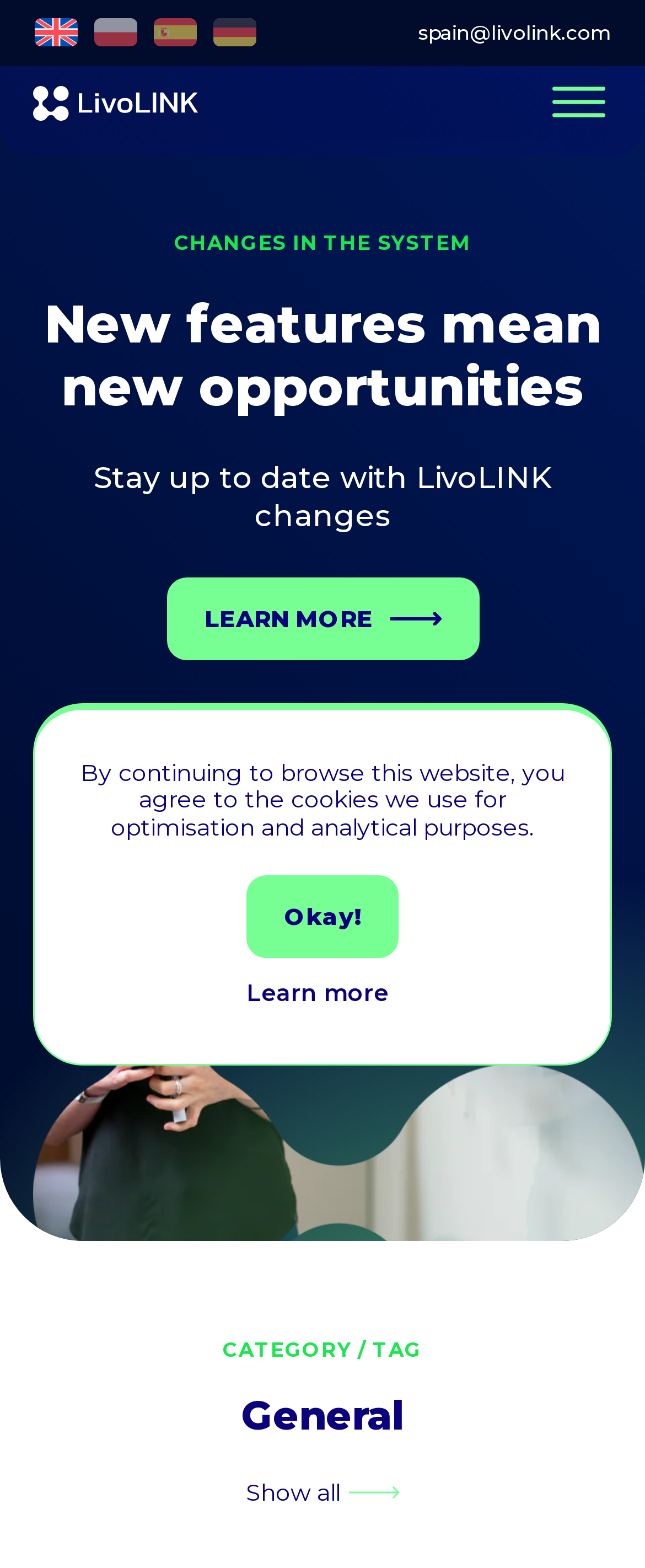Specify the bounding box coordinates of the element's area that should be clicked to execute the given instruction: "Request access". The coordinates should be four float numbers between 0 and 1, i.e., [left, top, right, bottom].

[0.228, 0.733, 0.772, 0.784]